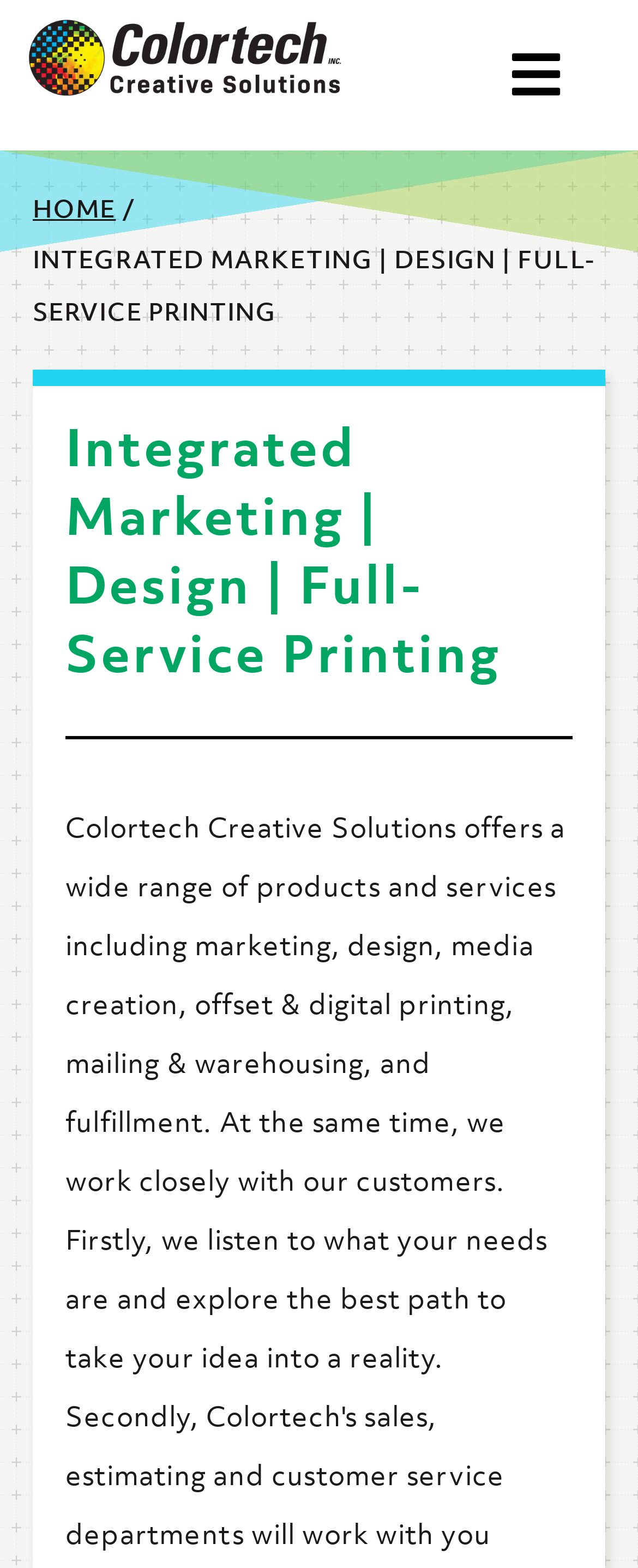How many menu items are there?
Please utilize the information in the image to give a detailed response to the question.

The menu is represented by a link element with the text 'MENU'. When expanded, it shows only one menu item, which is 'HOME'. Therefore, there is only one menu item.